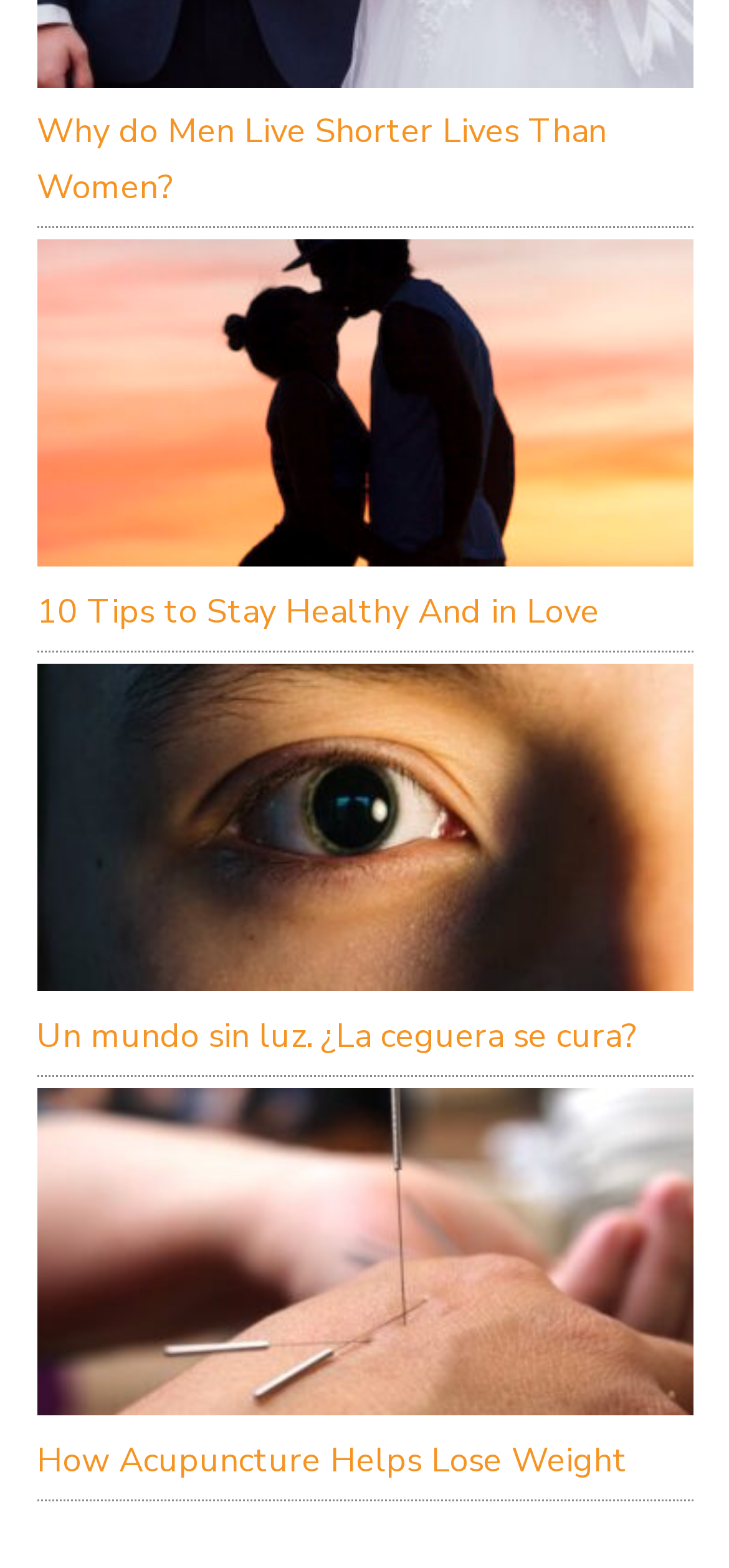Please specify the bounding box coordinates of the element that should be clicked to execute the given instruction: 'View the image of a man and woman kissing during sunset'. Ensure the coordinates are four float numbers between 0 and 1, expressed as [left, top, right, bottom].

[0.05, 0.152, 0.95, 0.362]